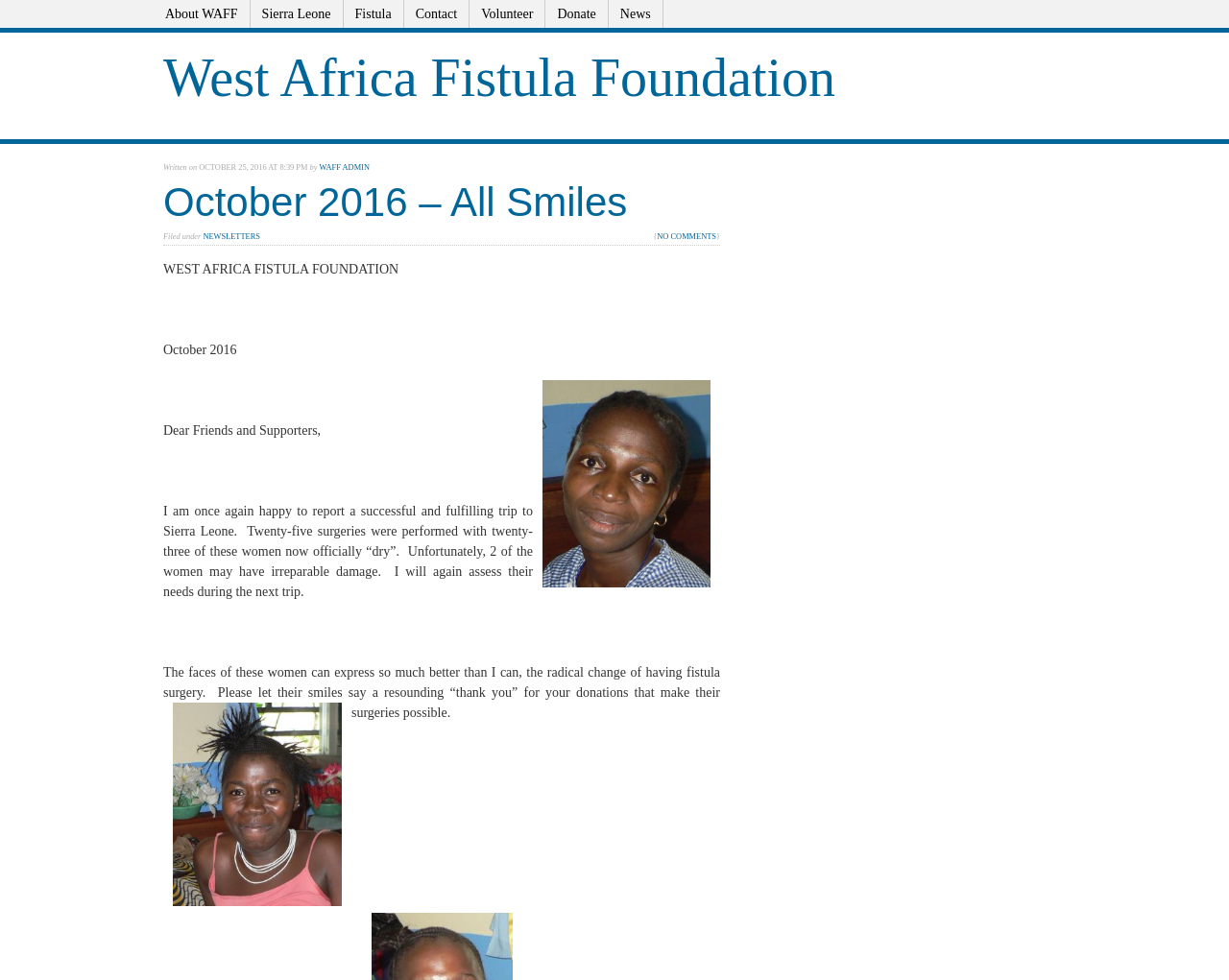What is the name of the foundation mentioned on the webpage?
Please provide a detailed and thorough answer to the question.

The name of the foundation can be found in the heading element with the text 'West Africa Fistula Foundation'. This heading element is located at the top of the webpage and is a prominent feature of the page.